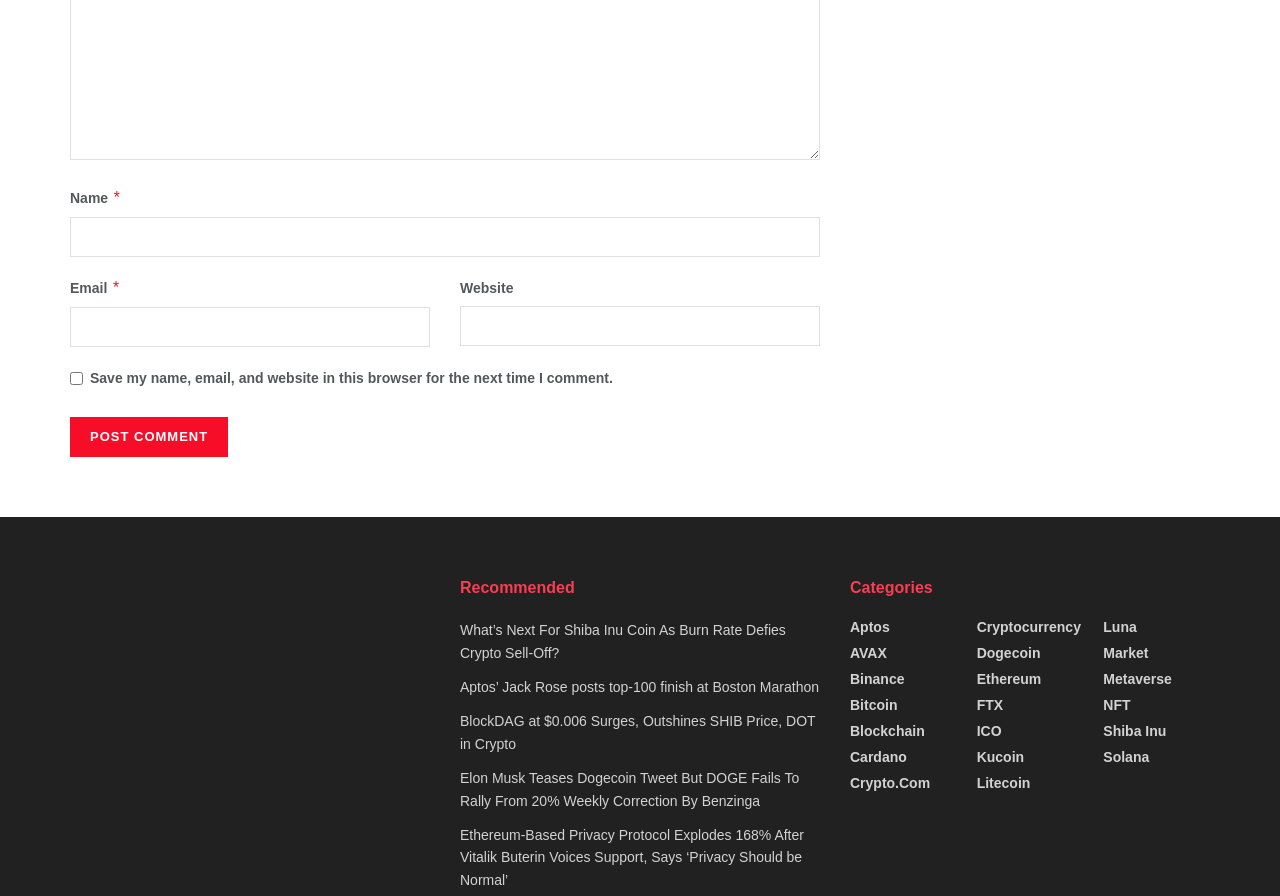What information is required to post a comment?
Using the picture, provide a one-word or short phrase answer.

Name and email